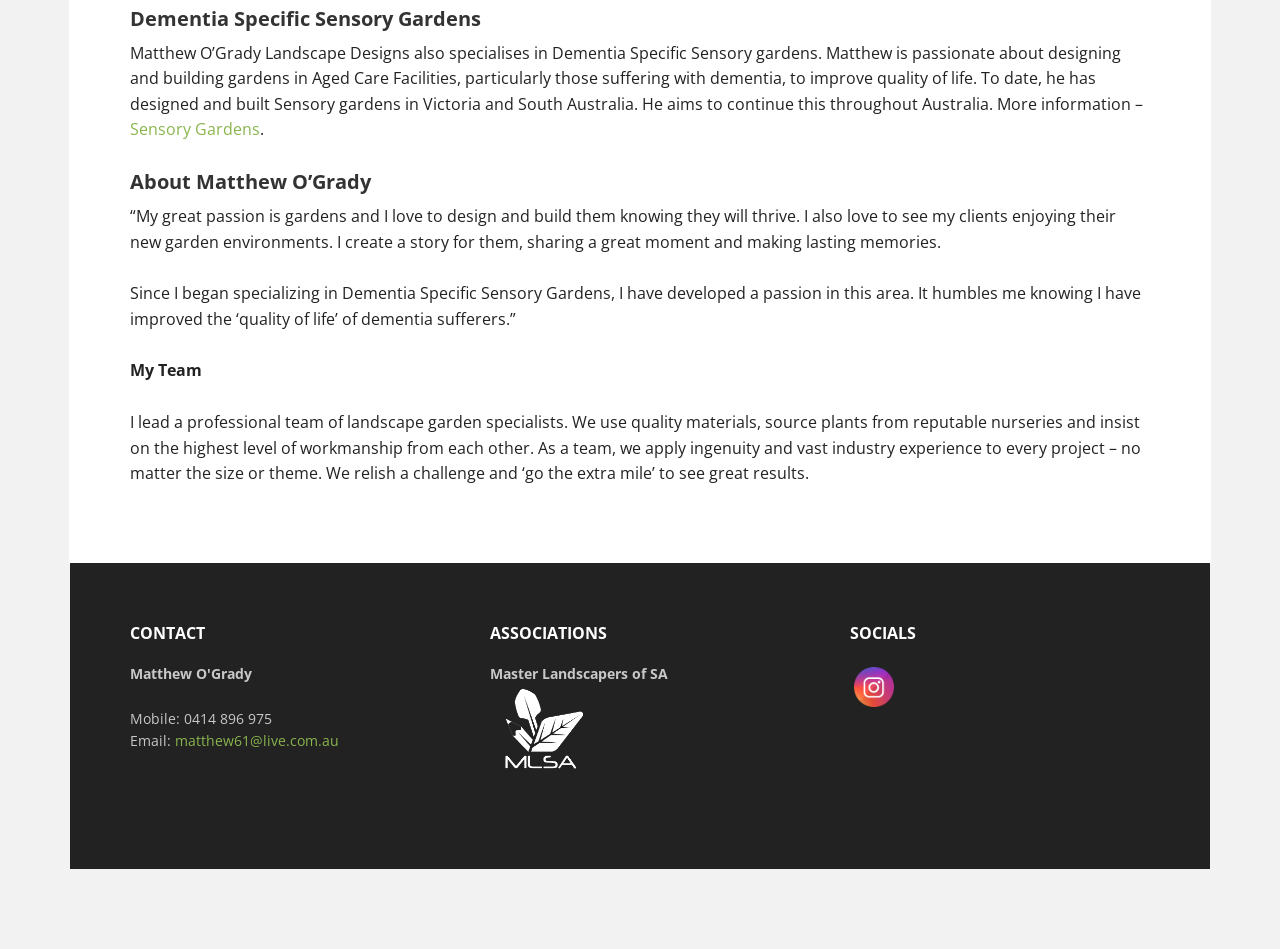Analyze the image and provide a detailed answer to the question: What is the contact email of Matthew O'Grady?

The contact information section of the webpage provides the email address of Matthew O'Grady, which is matthew61@live.com.au.